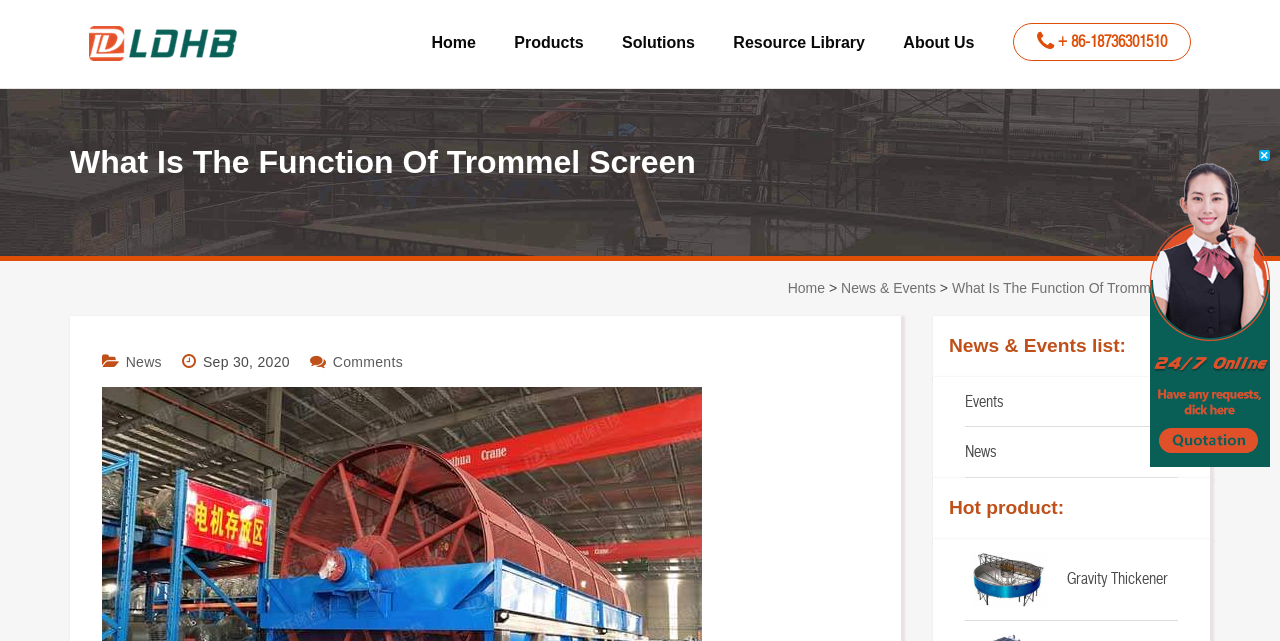Find the UI element described as: "Gravity Thickener" and predict its bounding box coordinates. Ensure the coordinates are four float numbers between 0 and 1, [left, top, right, bottom].

[0.754, 0.841, 0.92, 0.968]